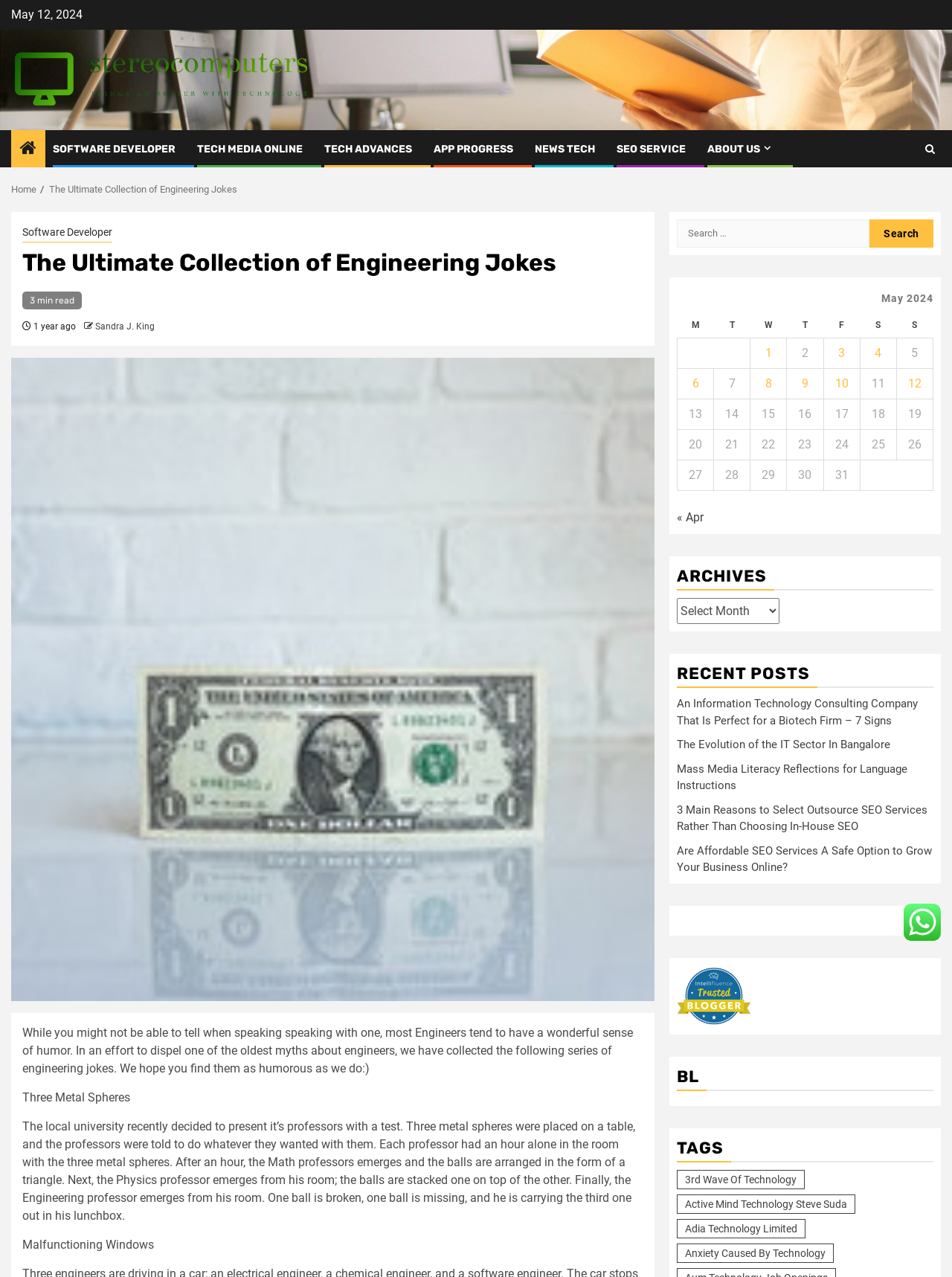What is the category of the link 'SOFTWARE DEVELOPER'?
Provide a detailed and extensive answer to the question.

I found the category of the link 'SOFTWARE DEVELOPER' by looking at the links above it, which are 'TECH MEDIA ONLINE', 'TECH ADVANCES', 'APP PROGRESS', and so on, so the category of the link 'SOFTWARE DEVELOPER' is 'TECH MEDIA ONLINE'.